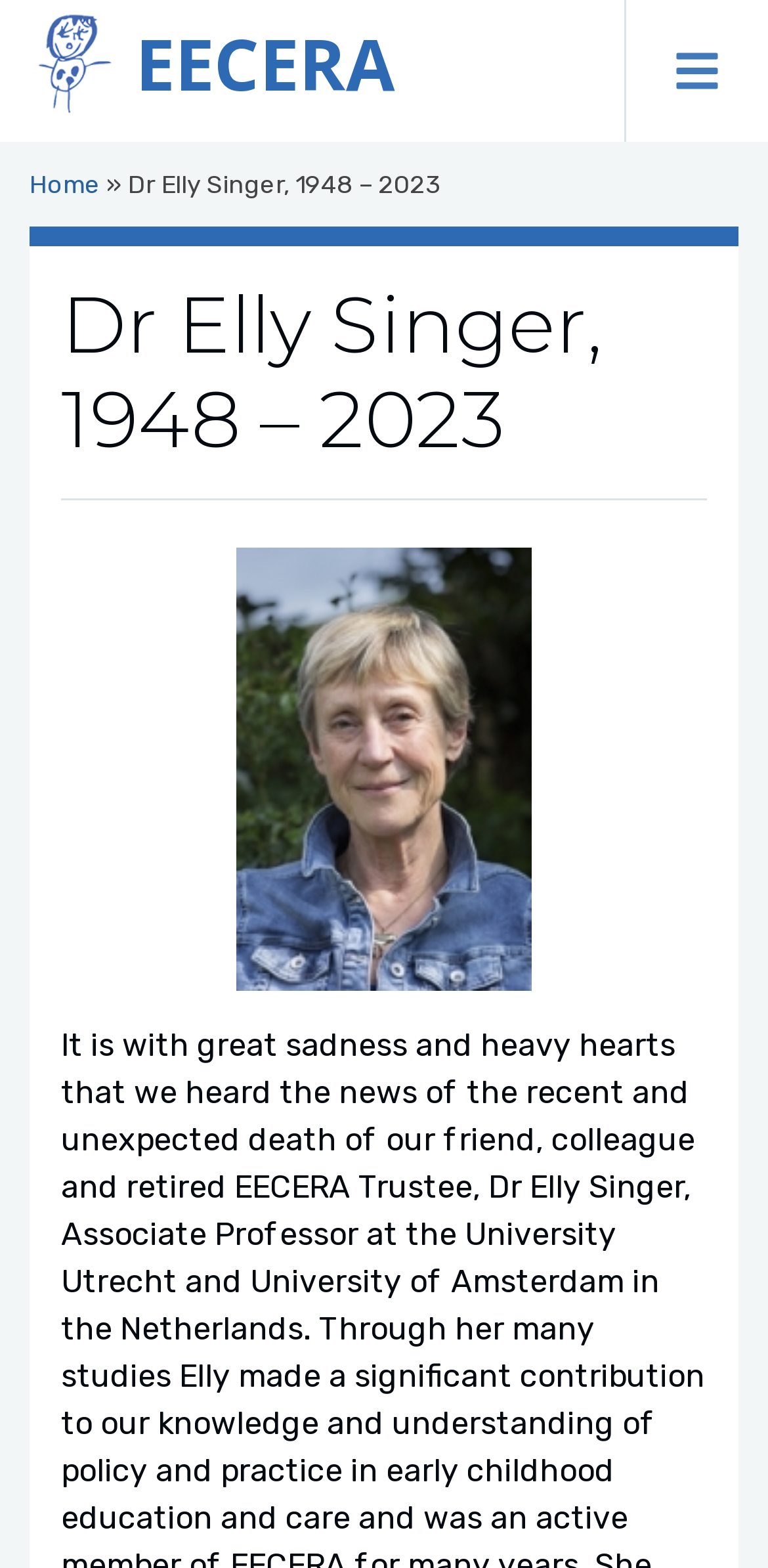Respond with a single word or phrase:
What type of image is displayed on the webpage?

Portrait